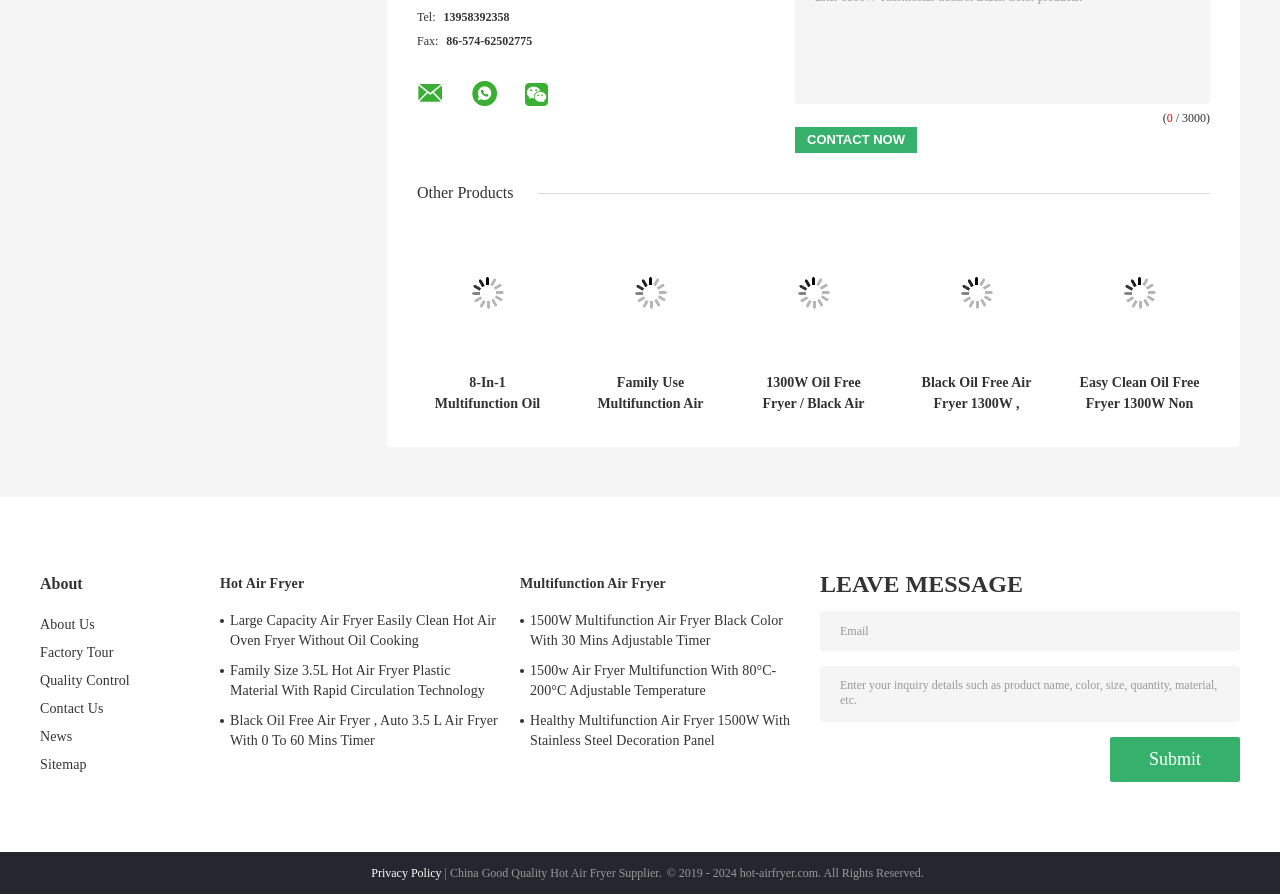Using the information in the image, give a comprehensive answer to the question: 
How many multifunction air fryer products are listed?

I counted the number of multifunction air fryer products listed by looking at the section of the webpage that has headings such as '1500W Multifunction Air Fryer Black Color With 30 Mins Adjustable Timer' and 'Healthy Multifunction Air Fryer 1500W With Stainless Steel Decoration Panel'. There are four such products listed.